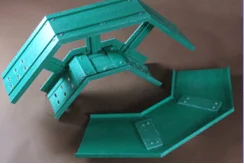What is the benefit of the system's corrosion resistance?
Please respond to the question with a detailed and well-explained answer.

According to the caption, the system's resistance to corrosion adds to its longevity and maintenance-free appeal, making it a reliable choice for various applications.